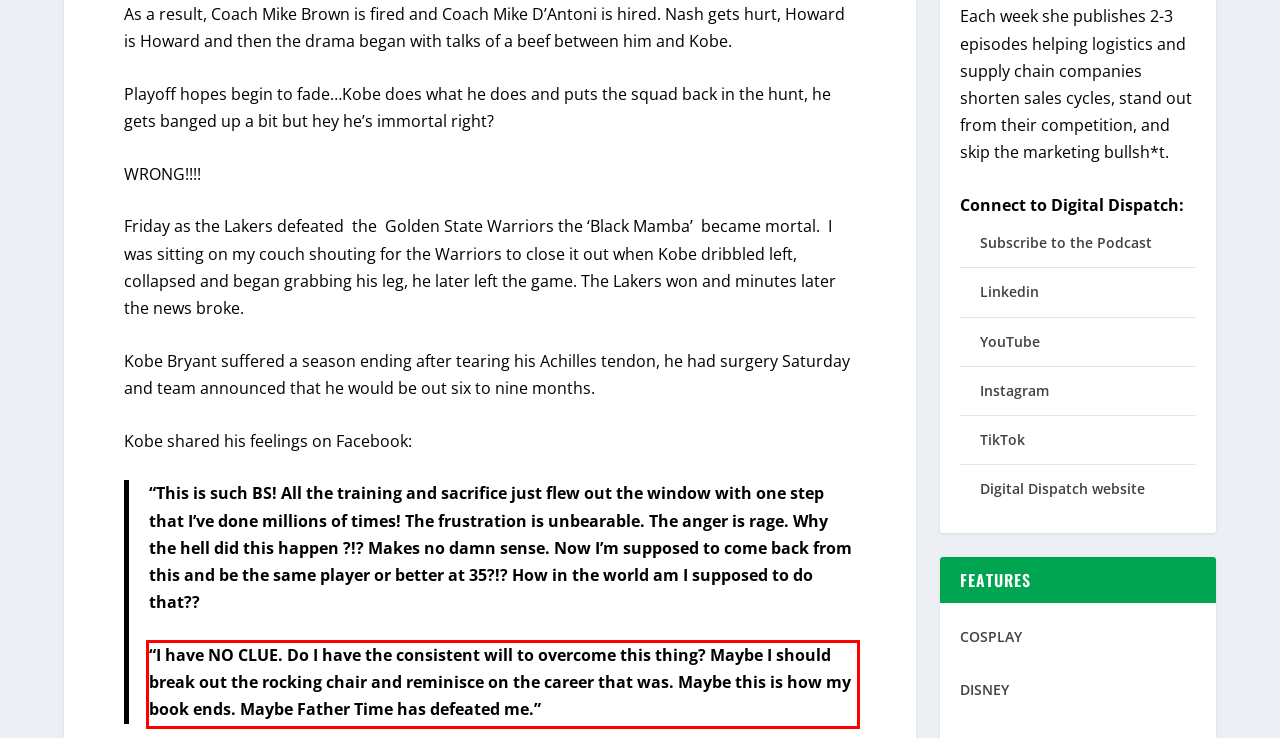The screenshot you have been given contains a UI element surrounded by a red rectangle. Use OCR to read and extract the text inside this red rectangle.

“I have NO CLUE. Do I have the consistent will to overcome this thing? Maybe I should break out the rocking chair and reminisce on the career that was. Maybe this is how my book ends. Maybe Father Time has defeated me.”